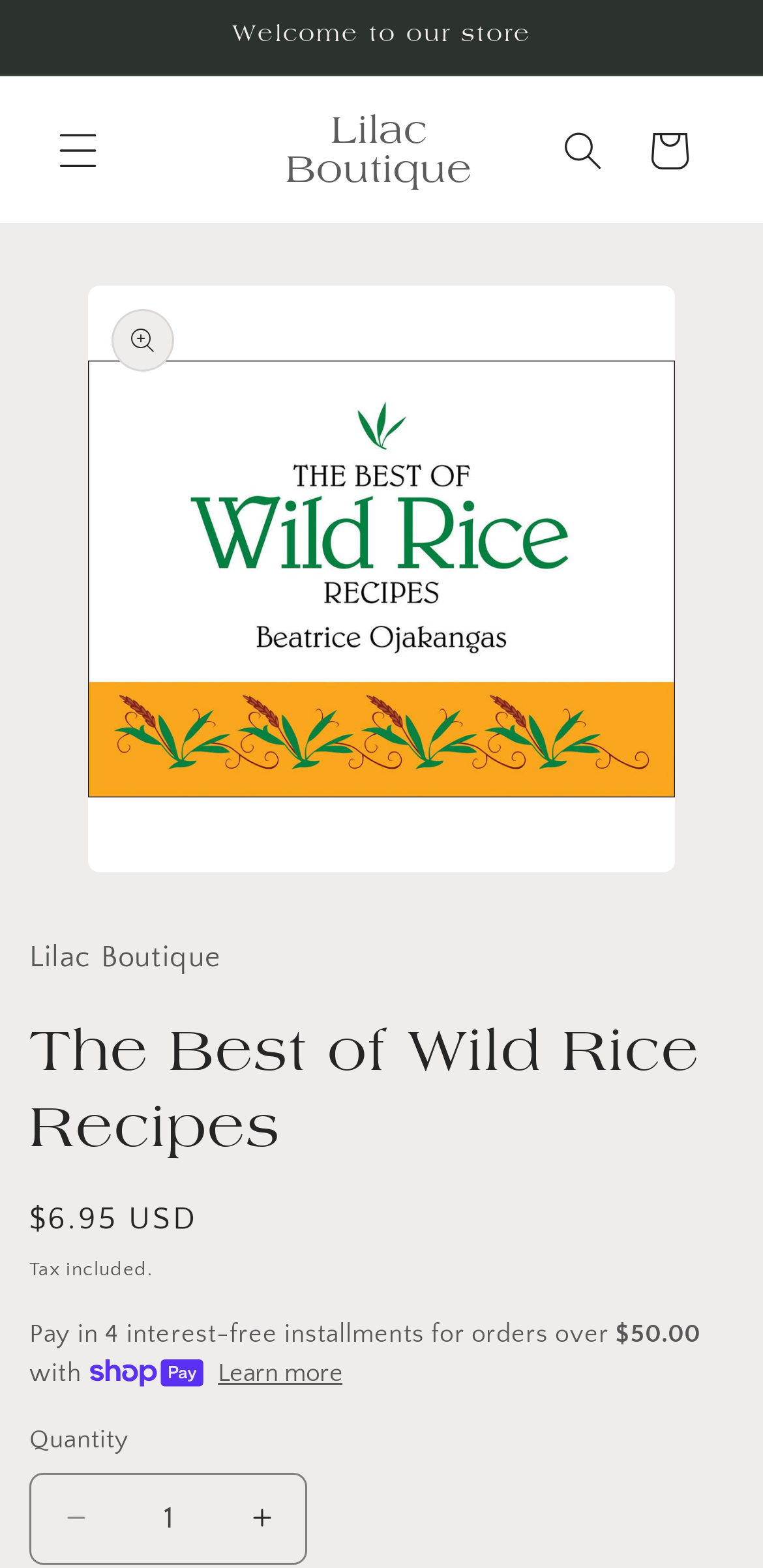Identify the bounding box coordinates for the element that needs to be clicked to fulfill this instruction: "Learn more about Shop Pay". Provide the coordinates in the format of four float numbers between 0 and 1: [left, top, right, bottom].

[0.286, 0.864, 0.45, 0.888]